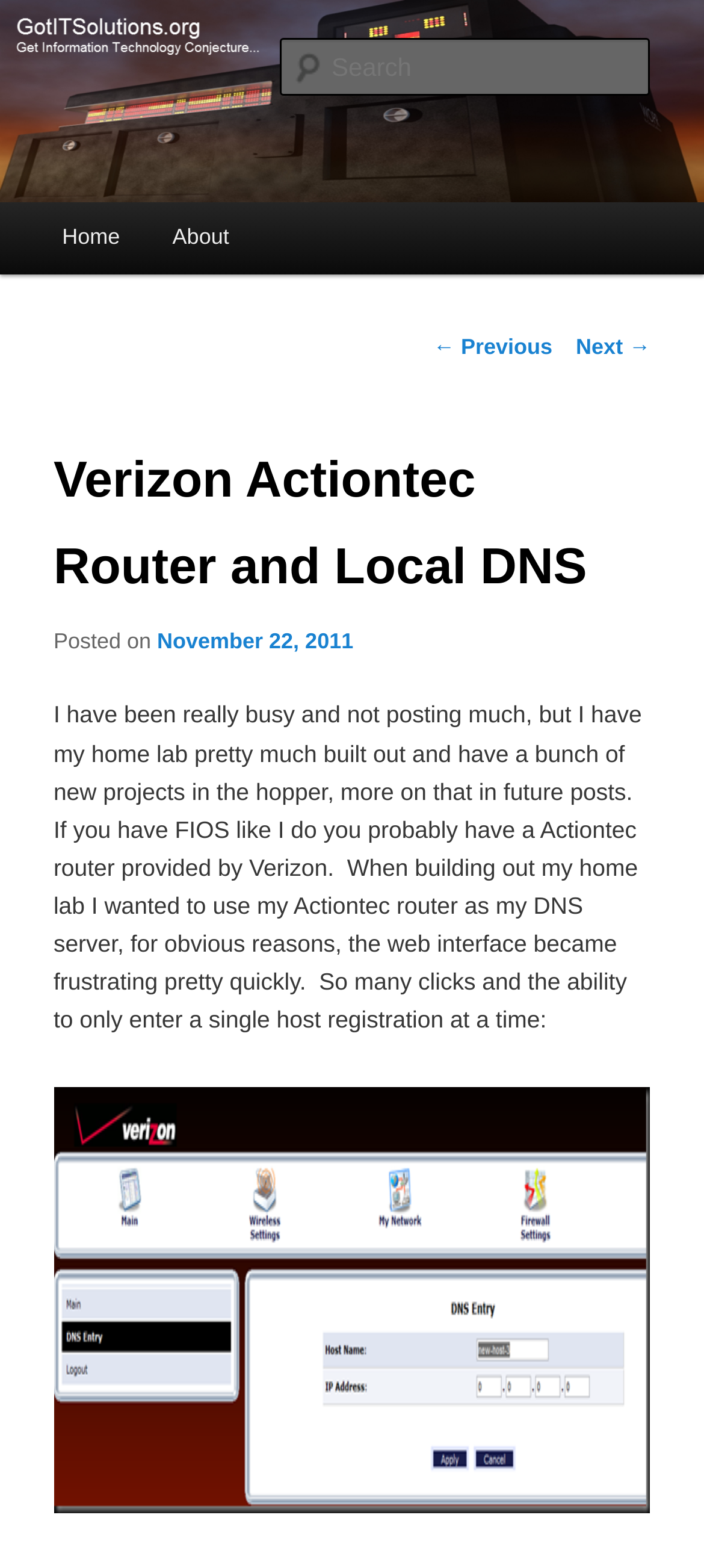Determine the coordinates of the bounding box that should be clicked to complete the instruction: "Send an email to Aurum Gallery". The coordinates should be represented by four float numbers between 0 and 1: [left, top, right, bottom].

None